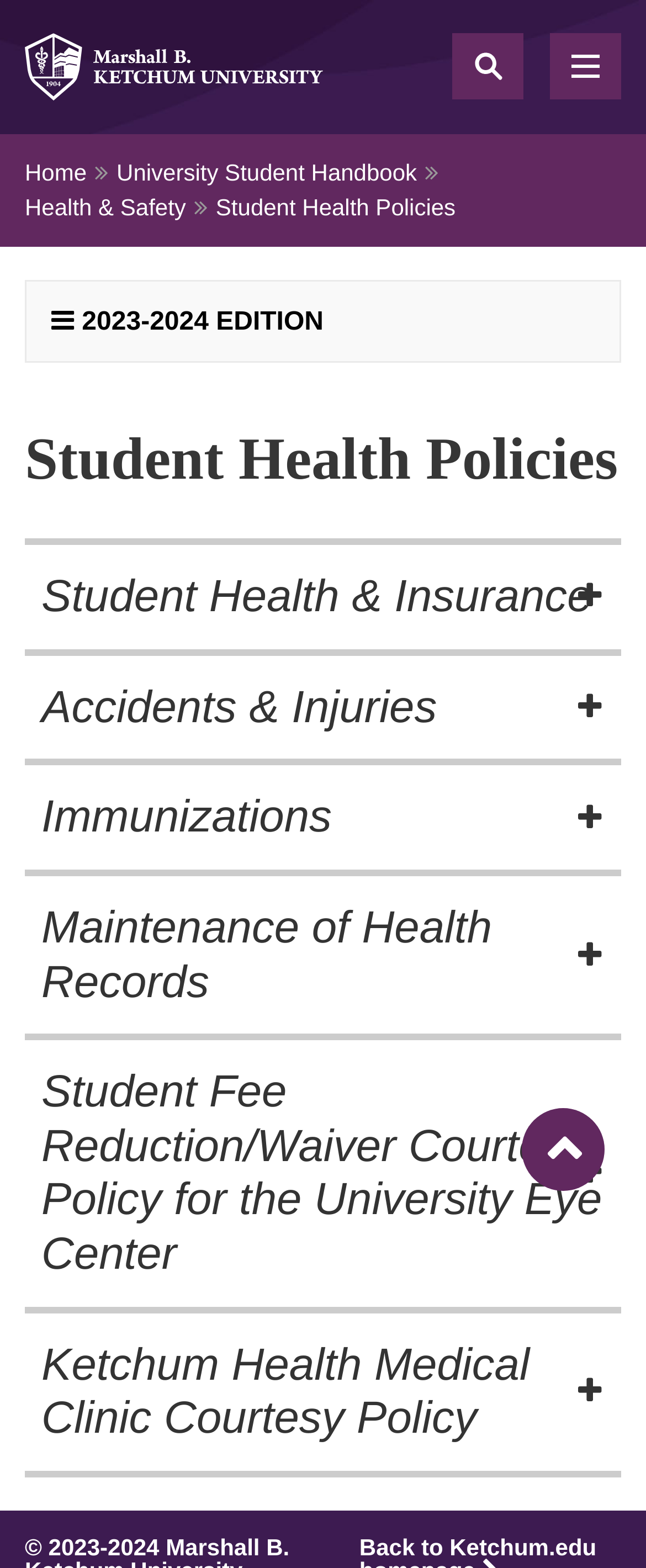Identify the bounding box coordinates necessary to click and complete the given instruction: "Click the Marshall B. Ketchum University logo".

[0.038, 0.021, 0.5, 0.064]